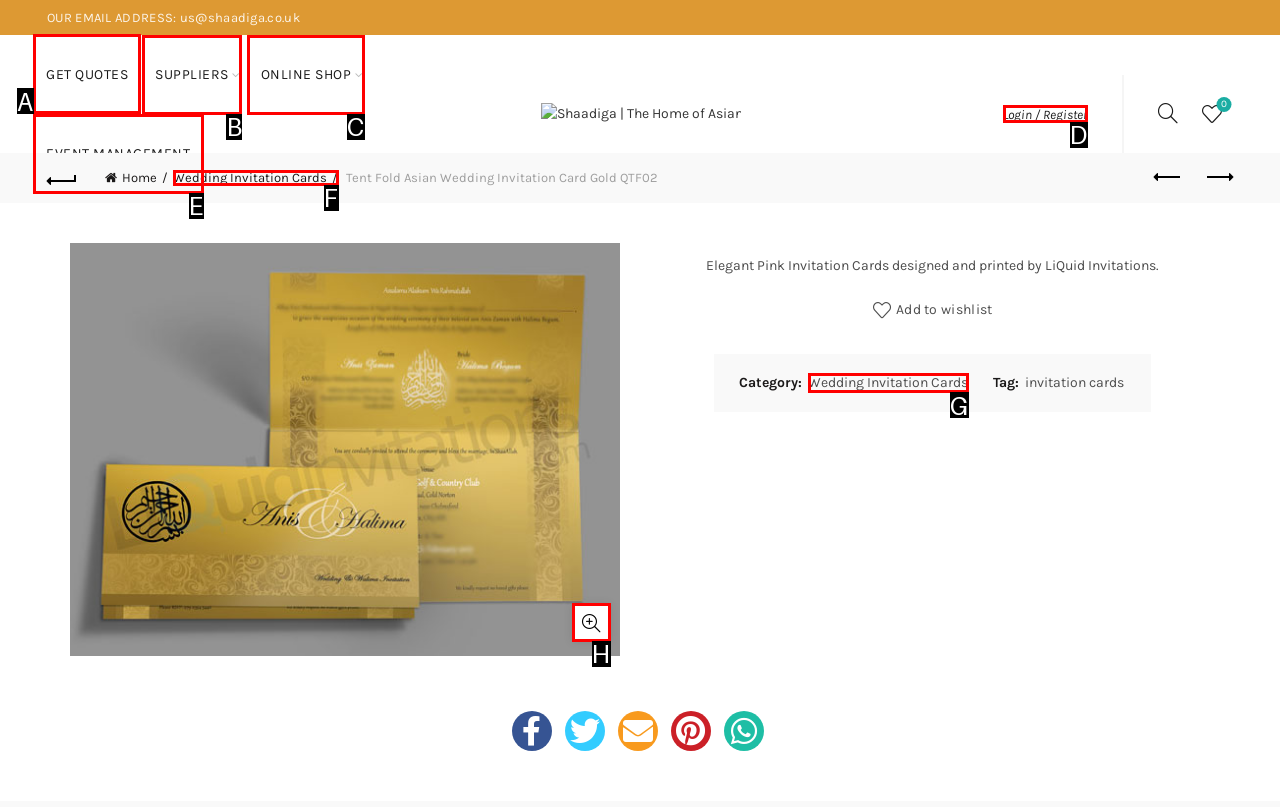Which lettered option should I select to achieve the task: Click GET QUOTES according to the highlighted elements in the screenshot?

A